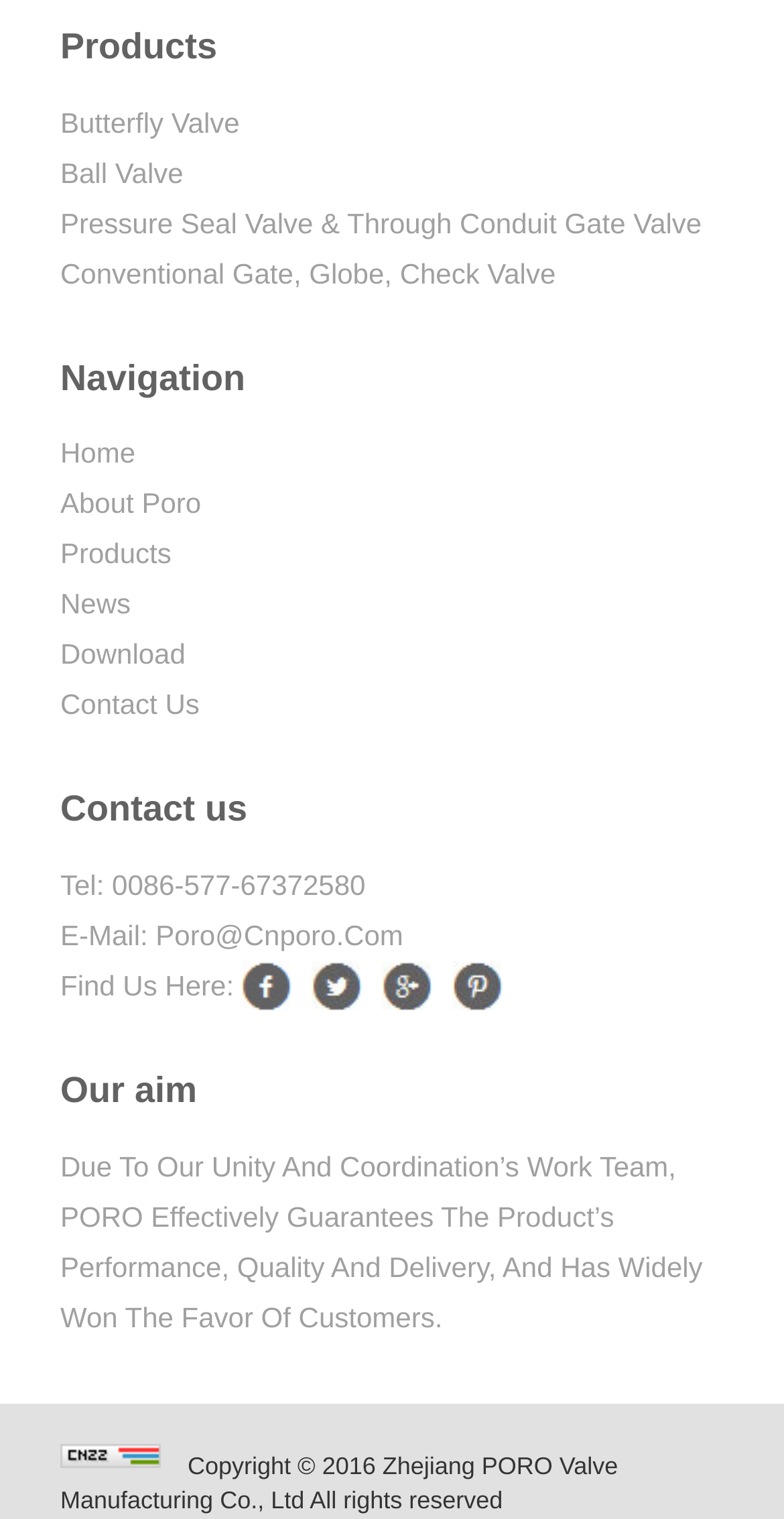How many social media links are provided?
Using the visual information, reply with a single word or short phrase.

4